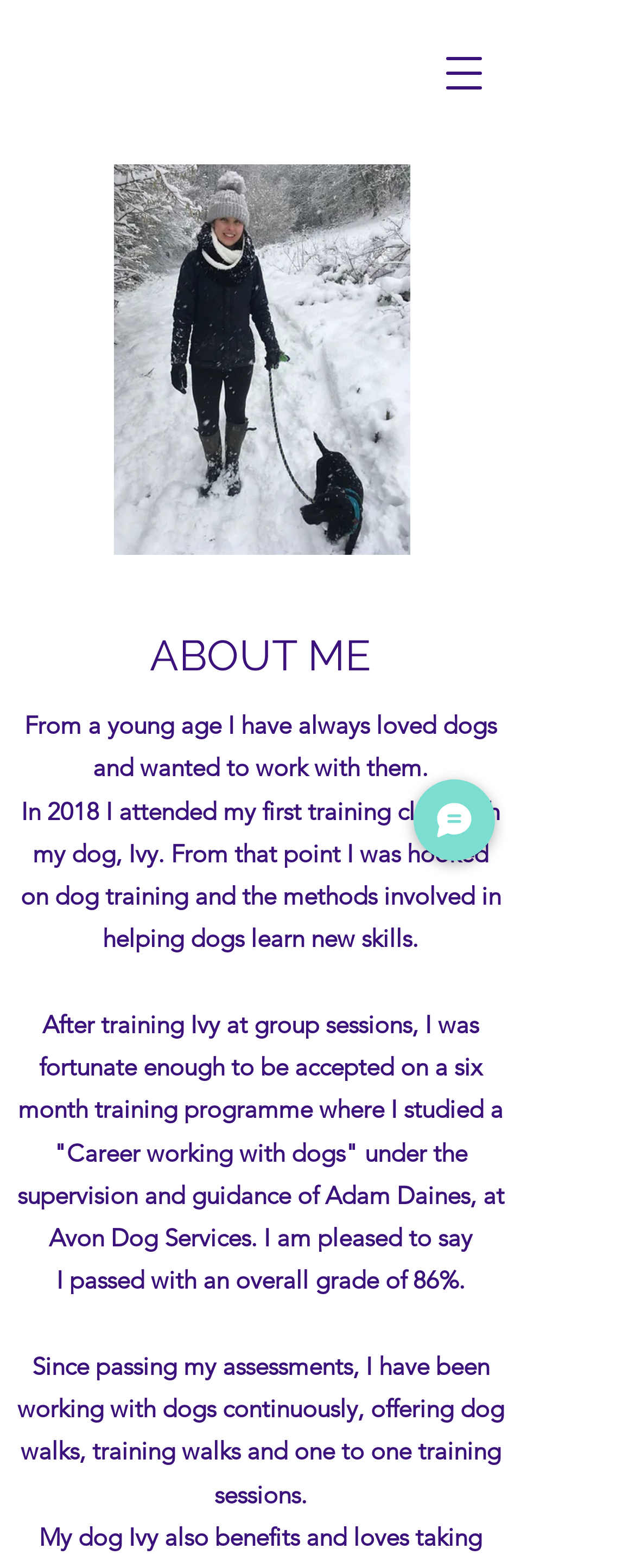Give a detailed account of the webpage, highlighting key information.

The webpage is about the author's personal story and experience working with dogs. At the top-right corner, there is a button to open a navigation menu. Below it, there is a large image taking up most of the top section of the page, with a heading "ABOUT ME" centered above it. 

The main content of the page is a series of paragraphs describing the author's journey with dogs. The first paragraph starts below the image, and it talks about the author's love for dogs from a young age. The following paragraphs are arranged vertically, with each paragraph building on the author's story, including attending training classes, getting accepted into a training program, and eventually passing with a high grade. 

On the right side of the page, near the middle, there is a button labeled "Chat" accompanied by a small image. The rest of the page continues with the author's story, describing their work with dogs, including offering dog walks, training walks, and one-to-one training sessions.